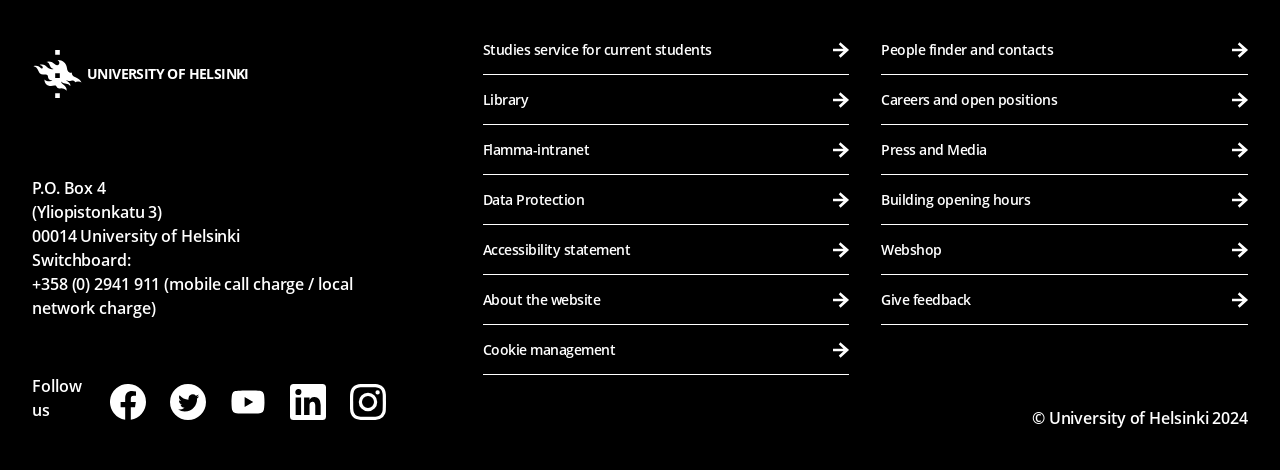Determine the bounding box coordinates of the clickable region to execute the instruction: "Follow the university on Facebook". The coordinates should be four float numbers between 0 and 1, denoted as [left, top, right, bottom].

[0.086, 0.818, 0.114, 0.895]